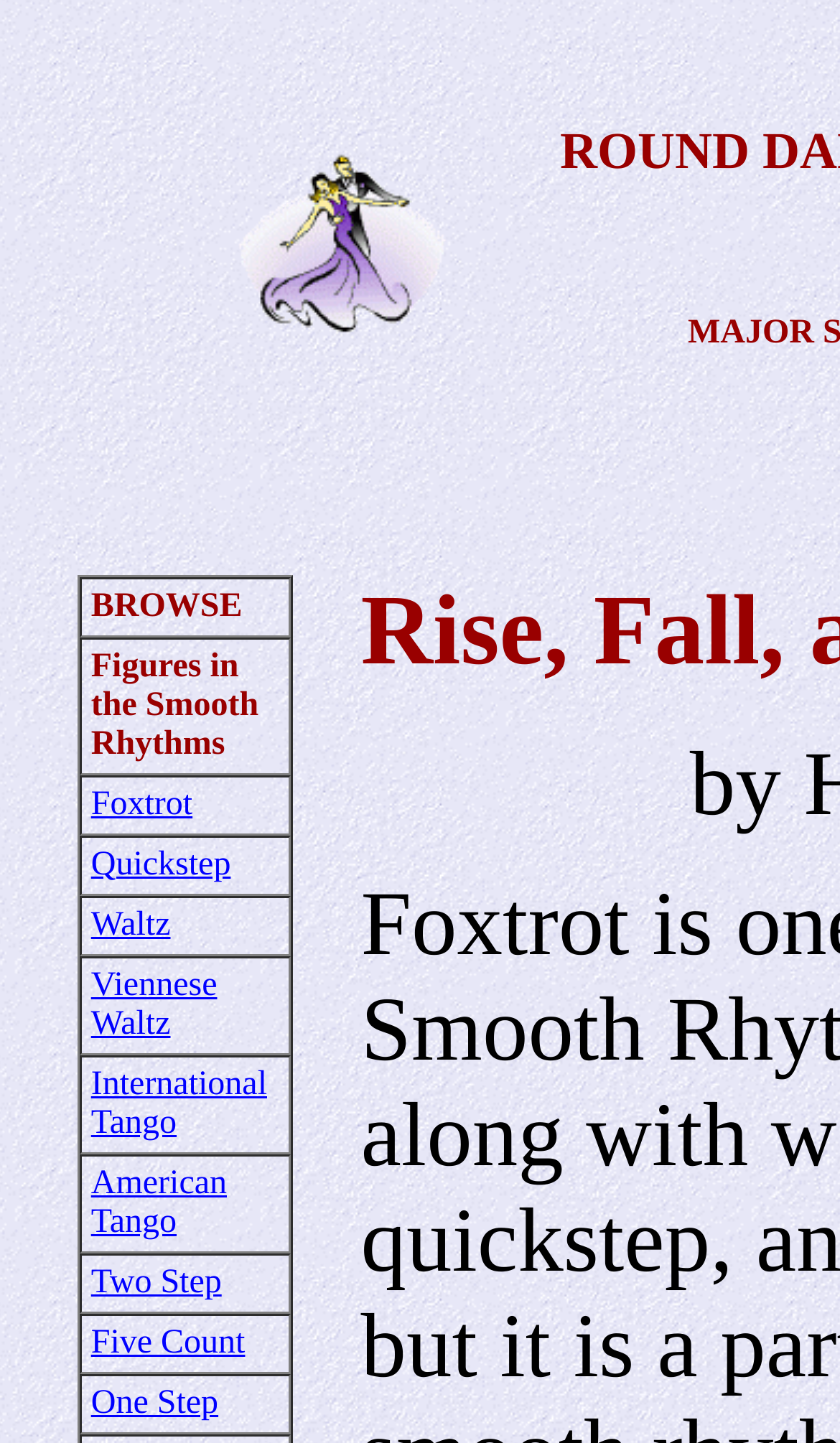How many dance styles are listed on this webpage?
Could you answer the question in a detailed manner, providing as much information as possible?

I counted the number of gridcell elements with links inside them, which represent different dance styles. There are 10 such elements, so the answer is 10.